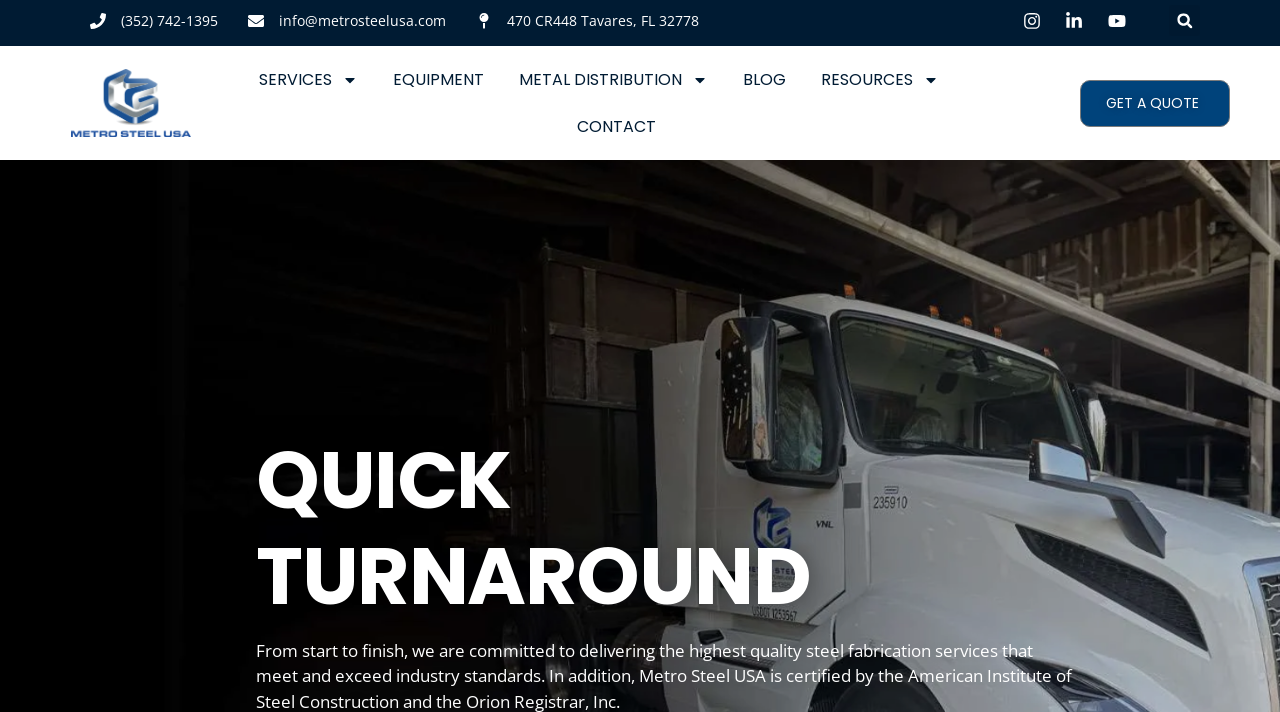Please predict the bounding box coordinates (top-left x, top-left y, bottom-right x, bottom-right y) for the UI element in the screenshot that fits the description: alt="Metro Steel USA Logo"

[0.055, 0.097, 0.149, 0.193]